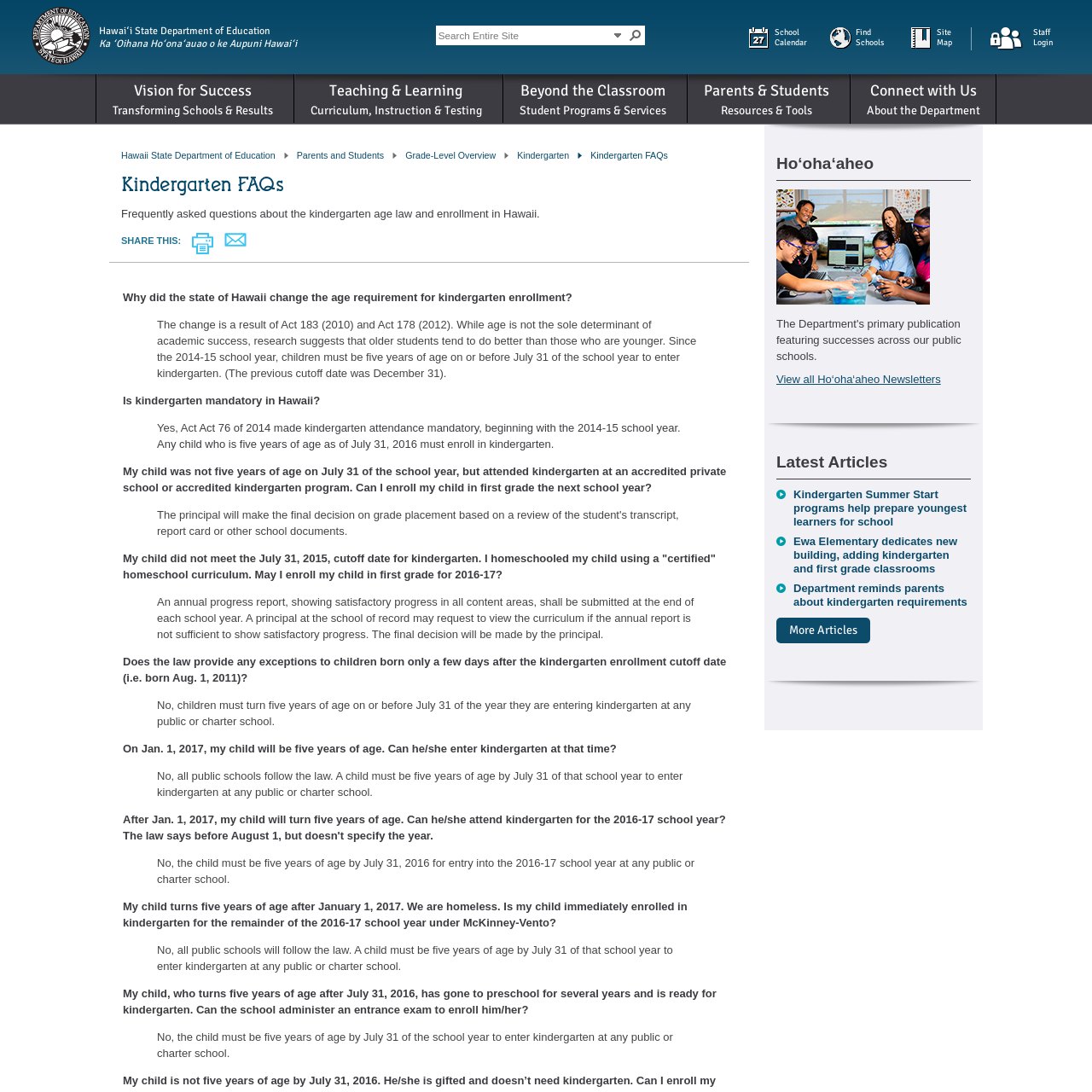Please determine the bounding box coordinates of the element's region to click for the following instruction: "Read Kindergarten Summer Start programs help prepare youngest learners for school".

[0.727, 0.447, 0.889, 0.484]